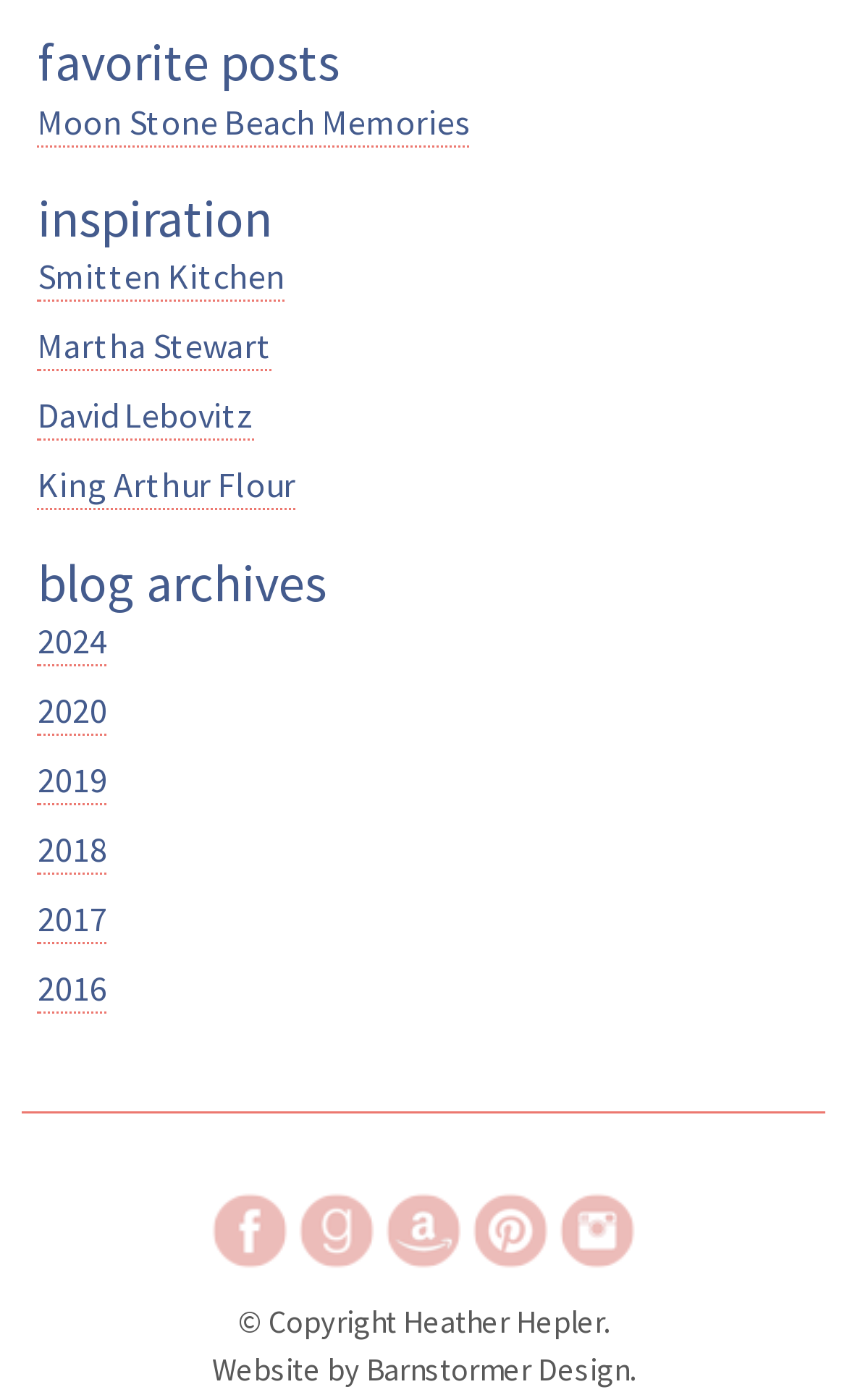Can you find the bounding box coordinates for the element that needs to be clicked to execute this instruction: "check Facebook"? The coordinates should be given as four float numbers between 0 and 1, i.e., [left, top, right, bottom].

[0.244, 0.879, 0.346, 0.91]